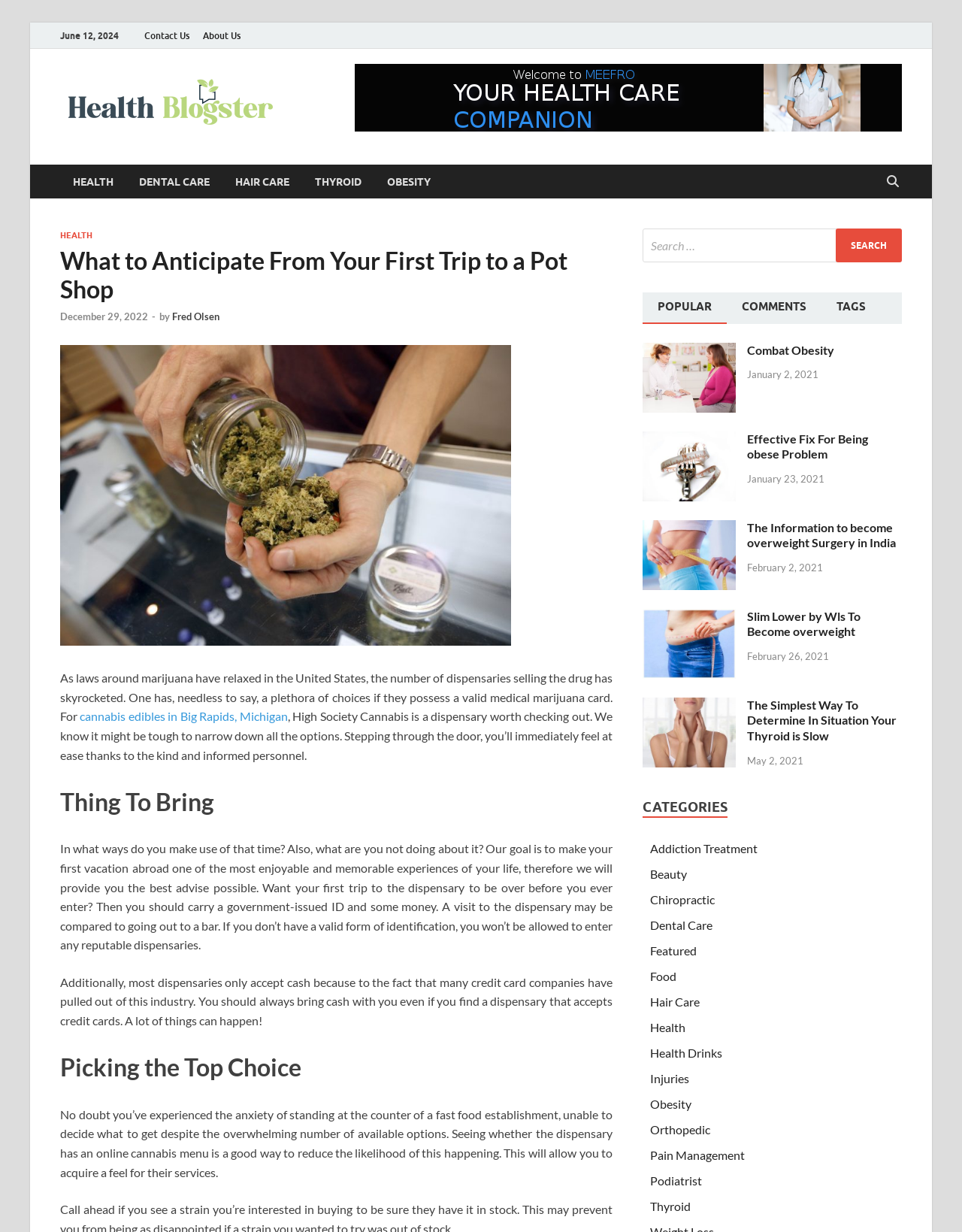What is the date of the article?
Using the image provided, answer with just one word or phrase.

December 29, 2022